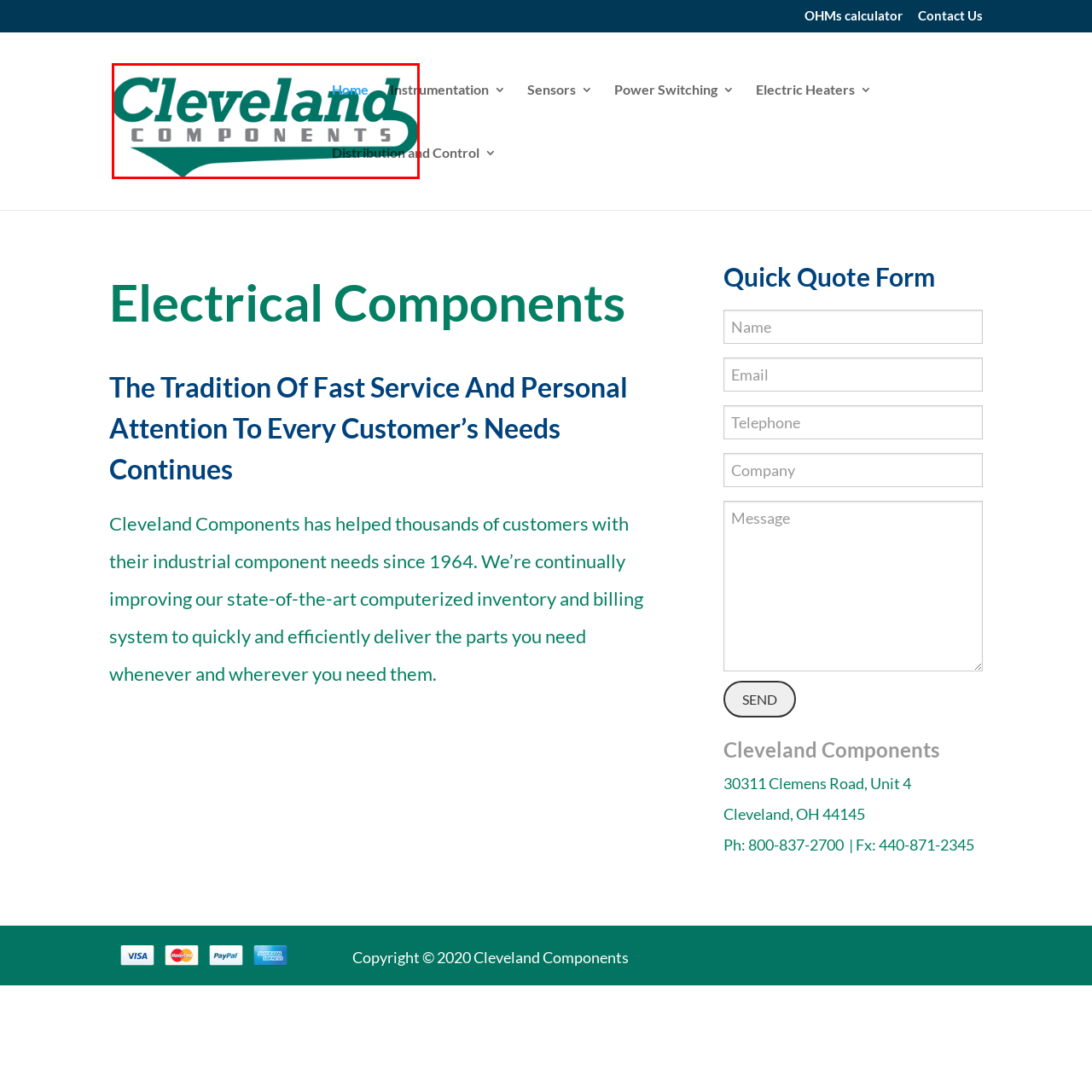What is the purpose of the navigation links?
Carefully examine the image within the red bounding box and provide a detailed answer to the question.

The navigation links, such as 'Home' and 'Instrumentation', are provided to facilitate an organized and user-friendly website layout, allowing users to easily access various services and information.